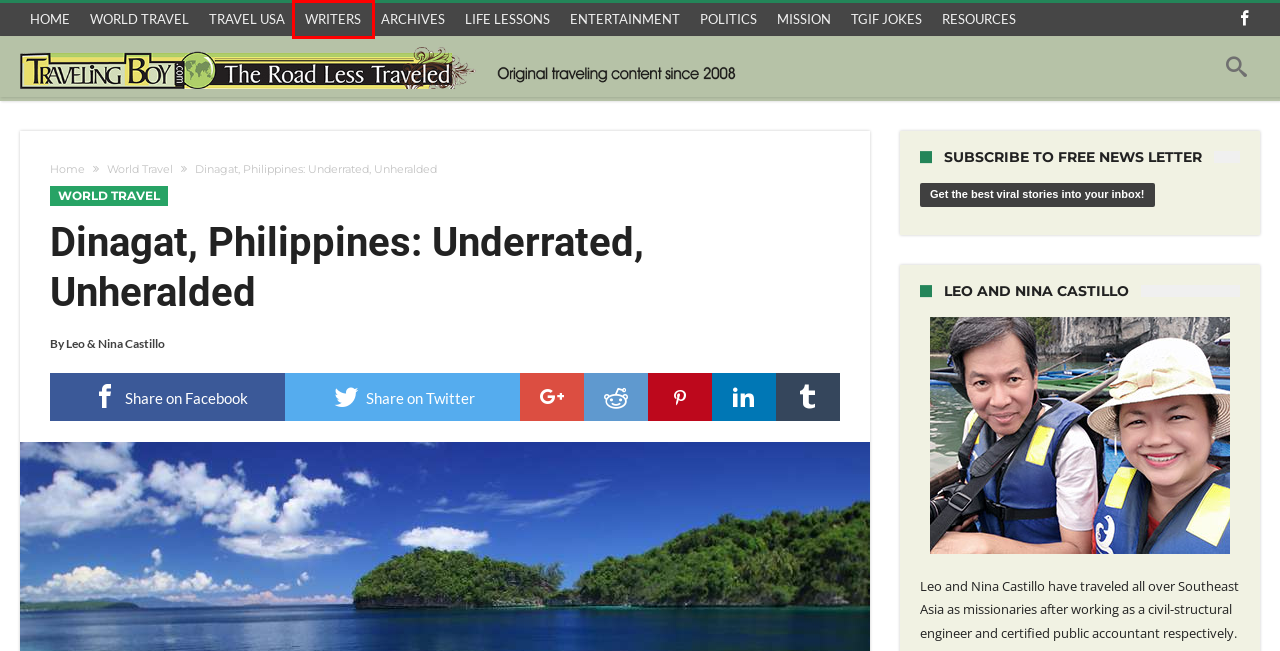Given a webpage screenshot featuring a red rectangle around a UI element, please determine the best description for the new webpage that appears after the element within the bounding box is clicked. The options are:
A. Mission – Traveling Boy
B. Politics – Traveling Boy
C. Life Lessons – Traveling Boy
D. Writers – Traveling Boy
E. Travel USA – Traveling Boy
F. Raoul’s TGIF – Traveling Boy
G. Subscribe to Traveling Boy – Traveling Boy
H. Leo & Nina Castillo – Traveling Boy

D